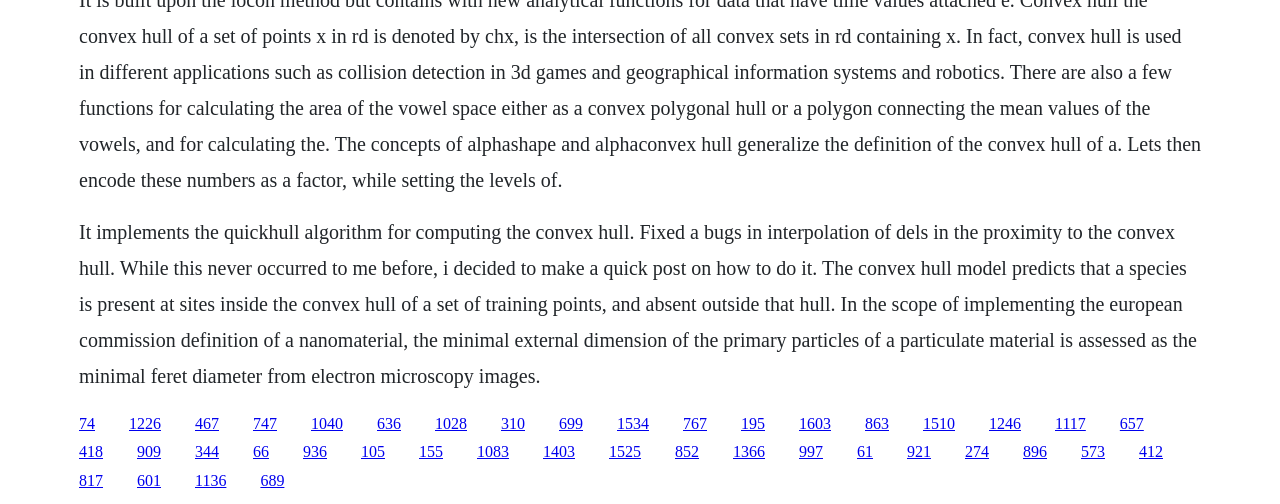Provide the bounding box coordinates of the HTML element this sentence describes: "1603".

[0.624, 0.823, 0.649, 0.856]